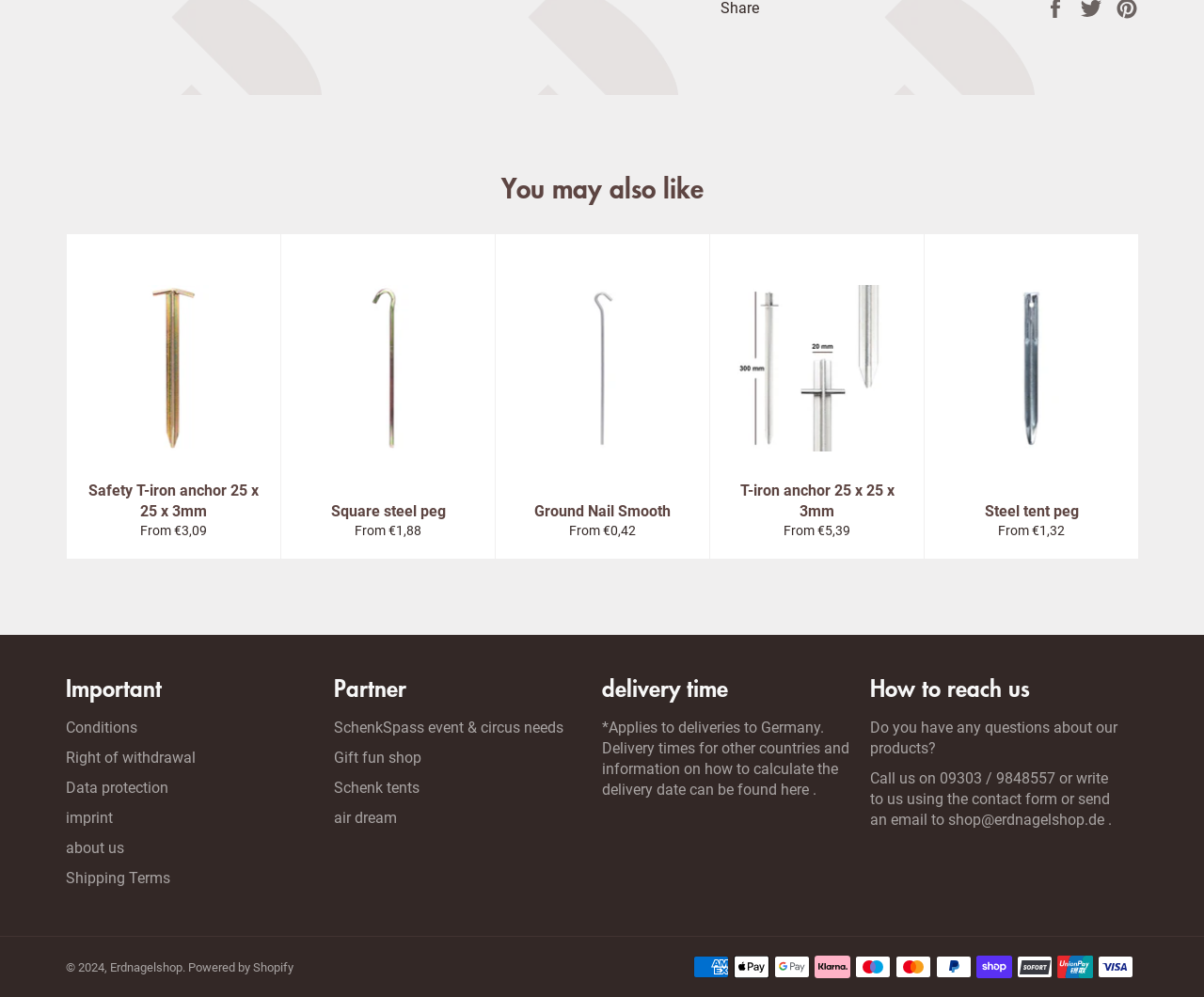Determine the bounding box for the UI element described here: "Ground Nail Smooth From €0,42".

[0.411, 0.207, 0.589, 0.533]